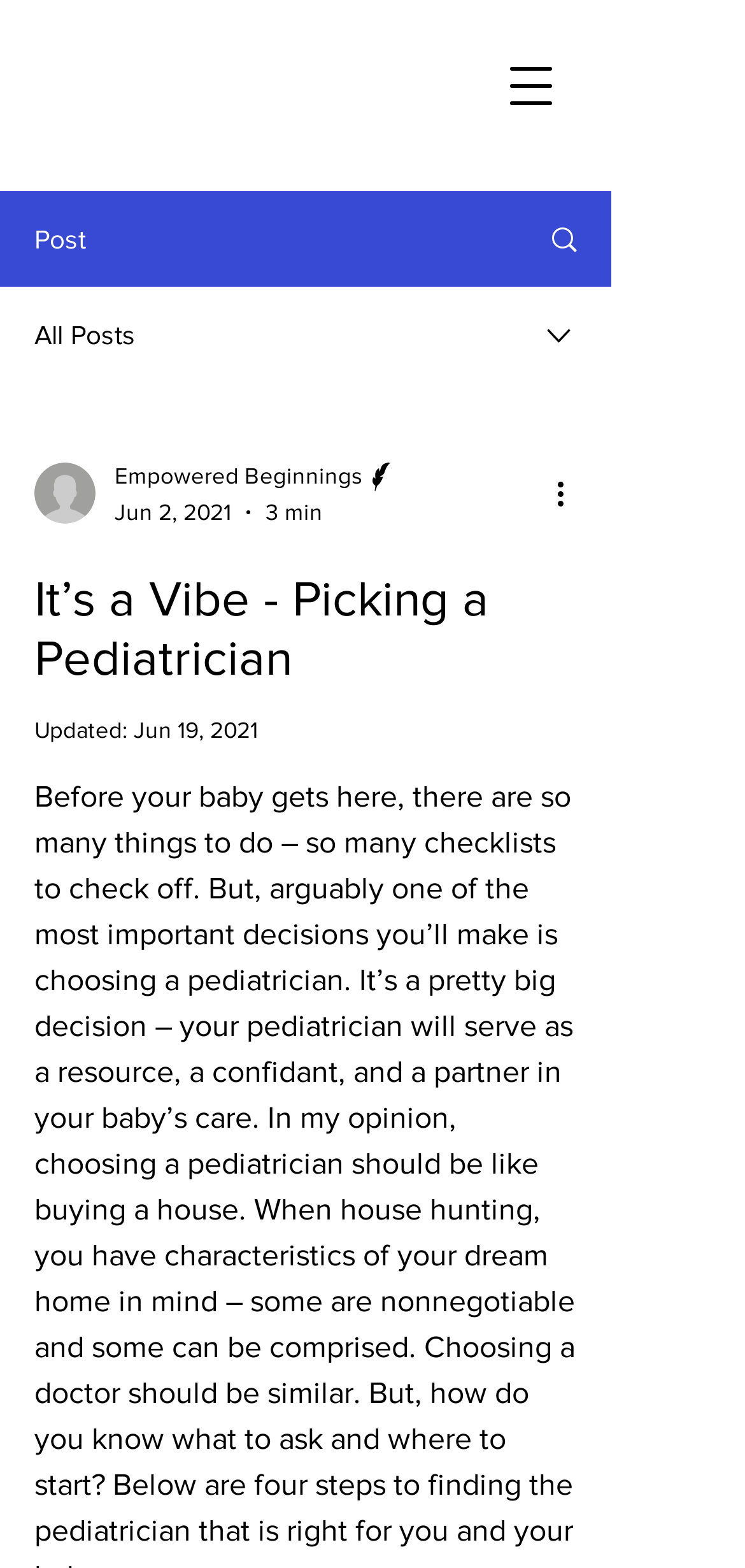How many minutes does it take to read the post?
Please provide a single word or phrase based on the screenshot.

3 min